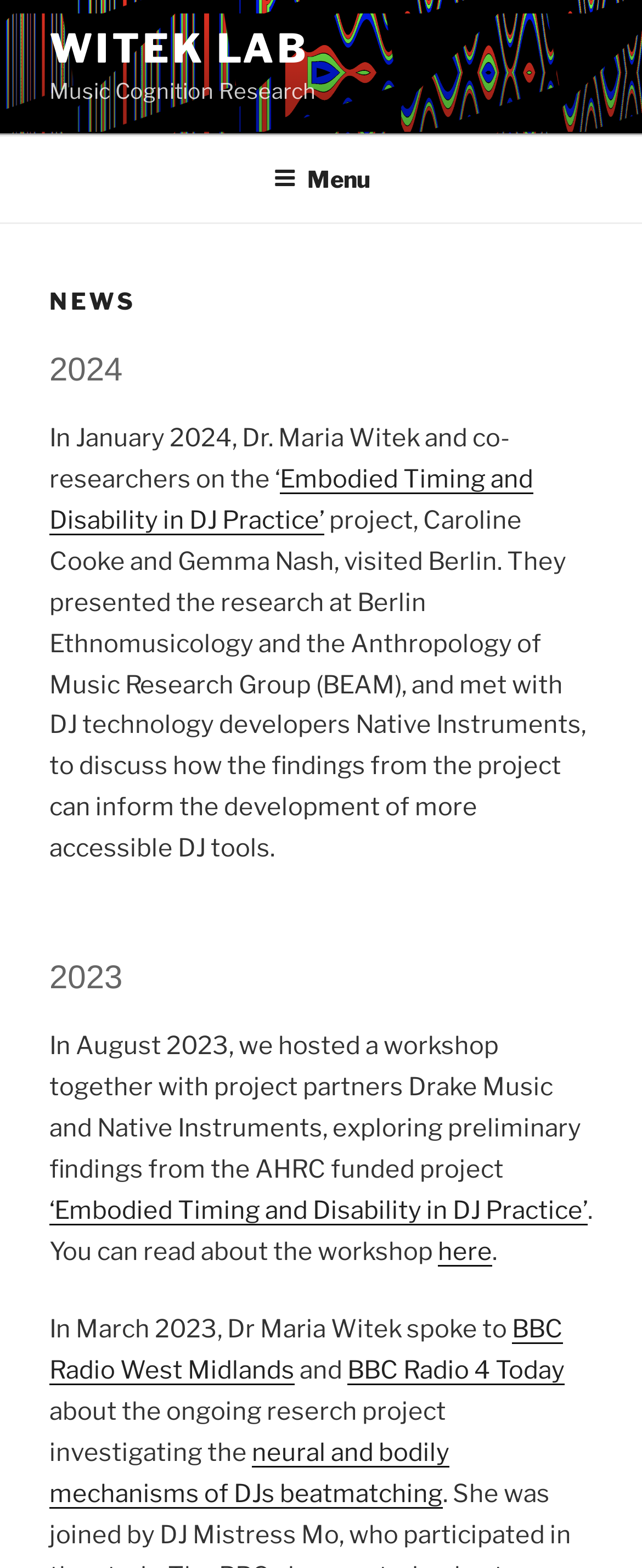Refer to the screenshot and give an in-depth answer to this question: What is the name of the lab?

The name of the lab can be found in the top-left corner of the webpage, where it says 'WITEK LAB' in a link format.